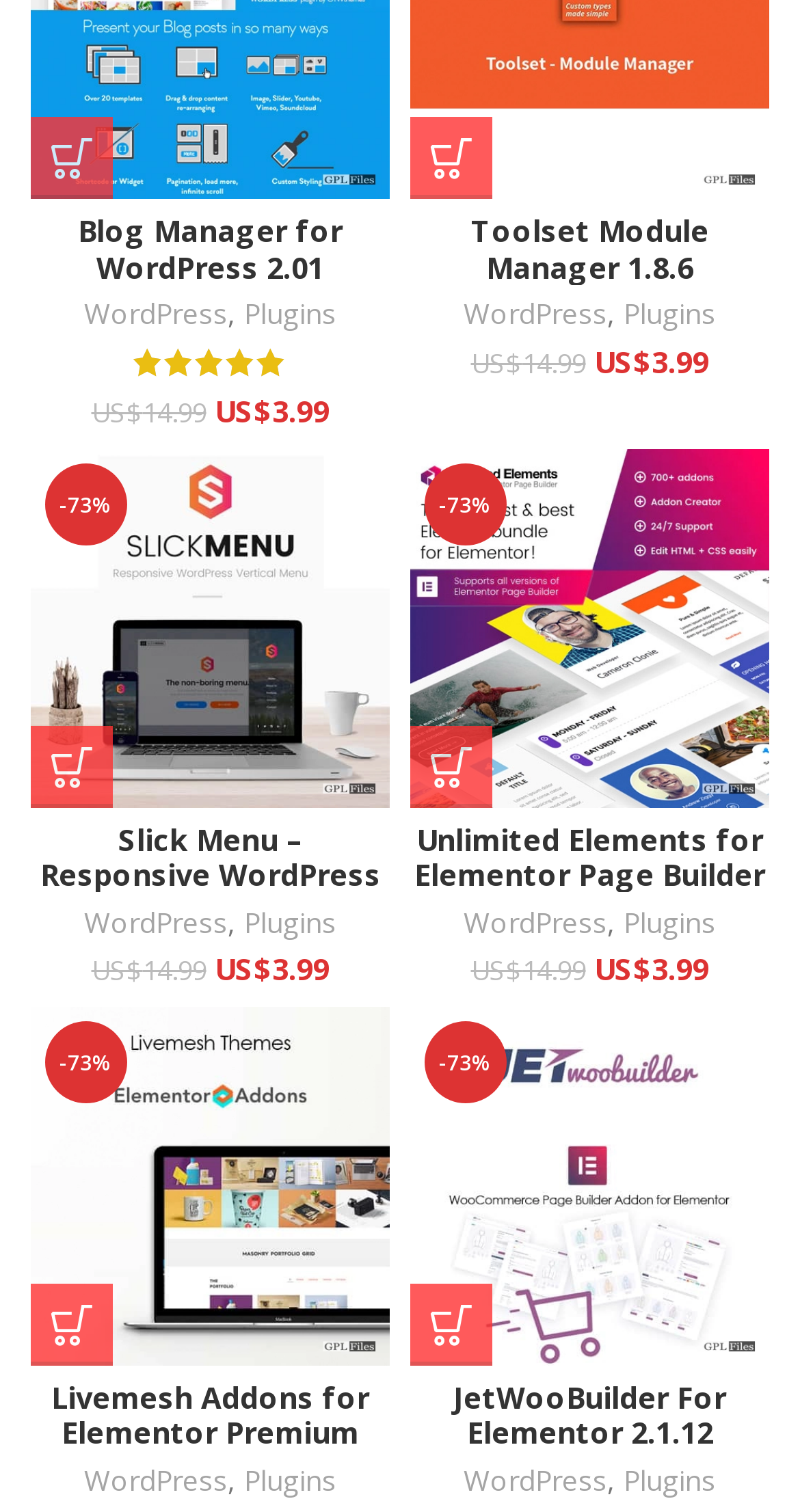Identify the bounding box for the given UI element using the description provided. Coordinates should be in the format (top-left x, top-left y, bottom-right x, bottom-right y) and must be between 0 and 1. Here is the description: Advice

None